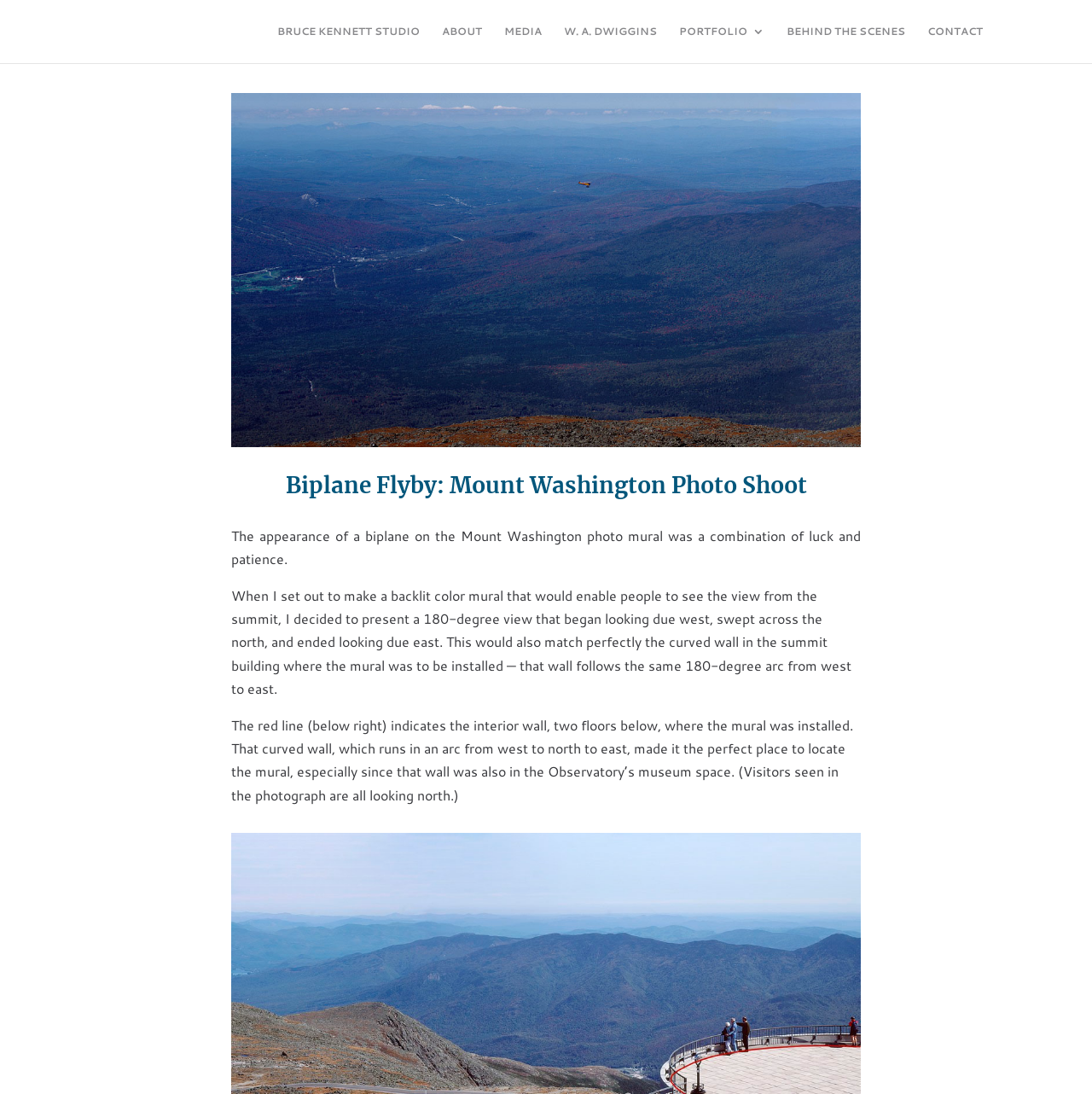What direction are the visitors in the photograph looking?
Carefully analyze the image and provide a detailed answer to the question.

The text states that 'Visitors seen in the photograph are all looking north', indicating the direction they are facing.